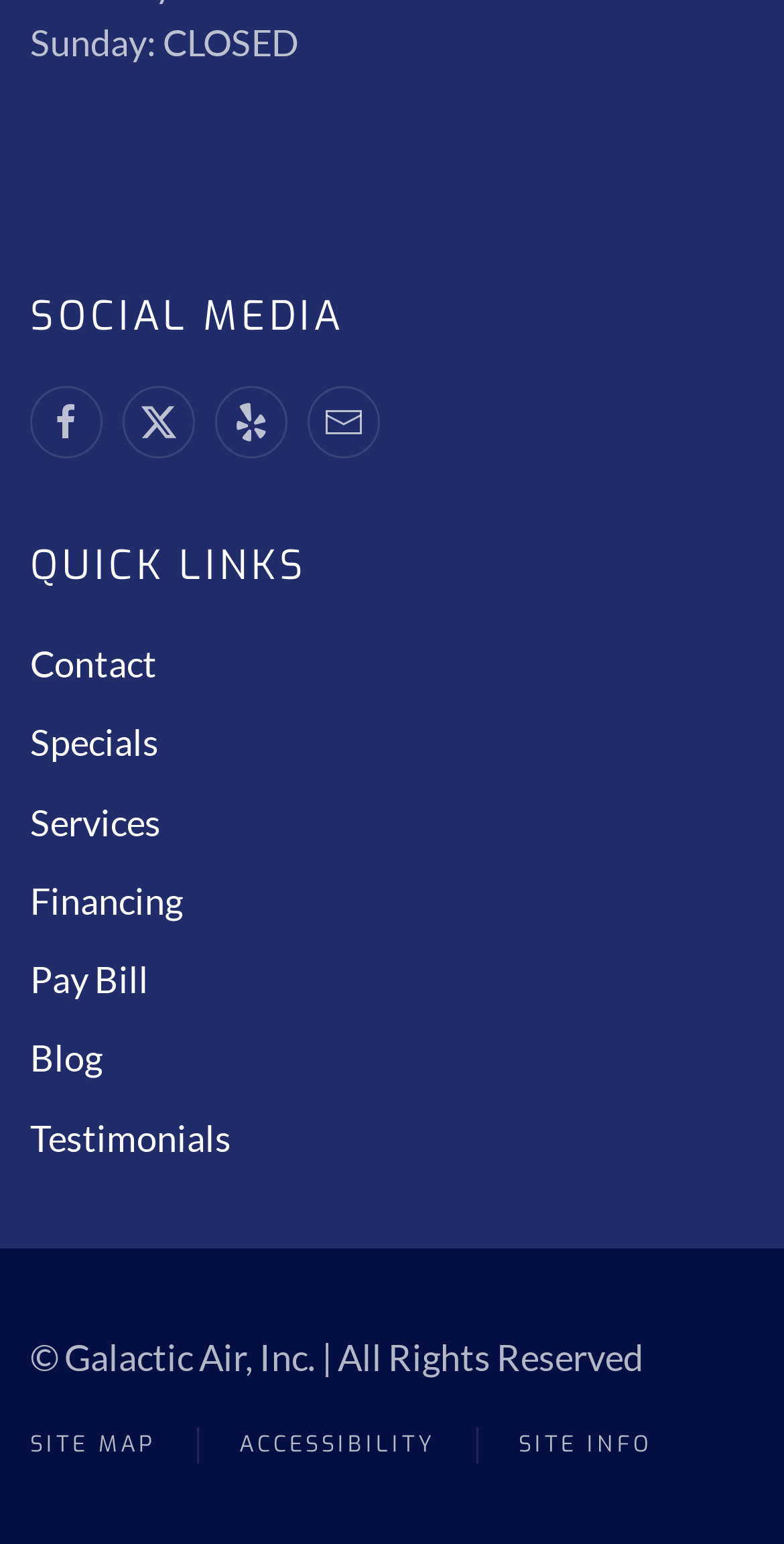What is the status of the company on Sundays?
Give a thorough and detailed response to the question.

The status of the company on Sundays can be found in the StaticText element with the text 'Sunday: CLOSED' which is located at the top of the webpage.